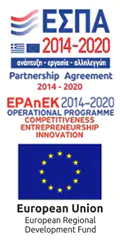Outline with detail what the image portrays.

The image showcases a graphic related to the "ESPA 2014-2020" initiative, which highlights a partnership agreement in Greece focused on development from 2014 to 2020. The layout features the "ΕΣΠΑ" acronym in bold red, emphasizing its importance, along with the text "Partnership Agreement" positioned underneath. Below this, there is mention of "EPAνEK 2014-2020," referencing the operational program aimed at fostering competitiveness, entrepreneurship, and innovation. 

Prominently displayed is the European Union logo, accompanied by the words "European Union" and "European Regional Development Fund," signifying the financial support and collaborative efforts to enhance regional development within Greece. The overall design uses a combination of red, blue, and white, colors that reflect both the European Union and Greek identities, symbolizing collaboration and innovation in development initiatives during this period.